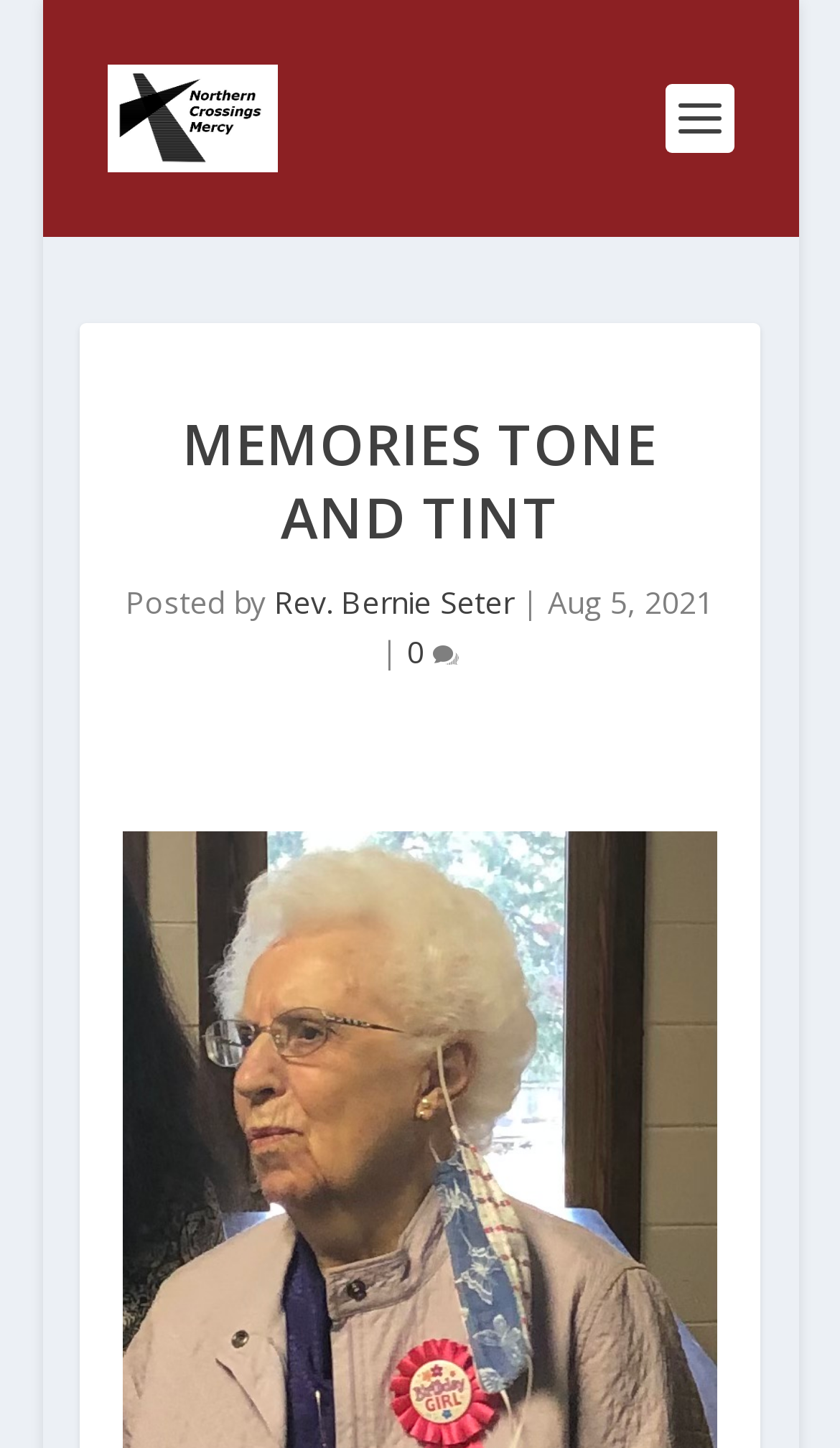Give a concise answer using one word or a phrase to the following question:
What is the date of the post?

Aug 5, 2021